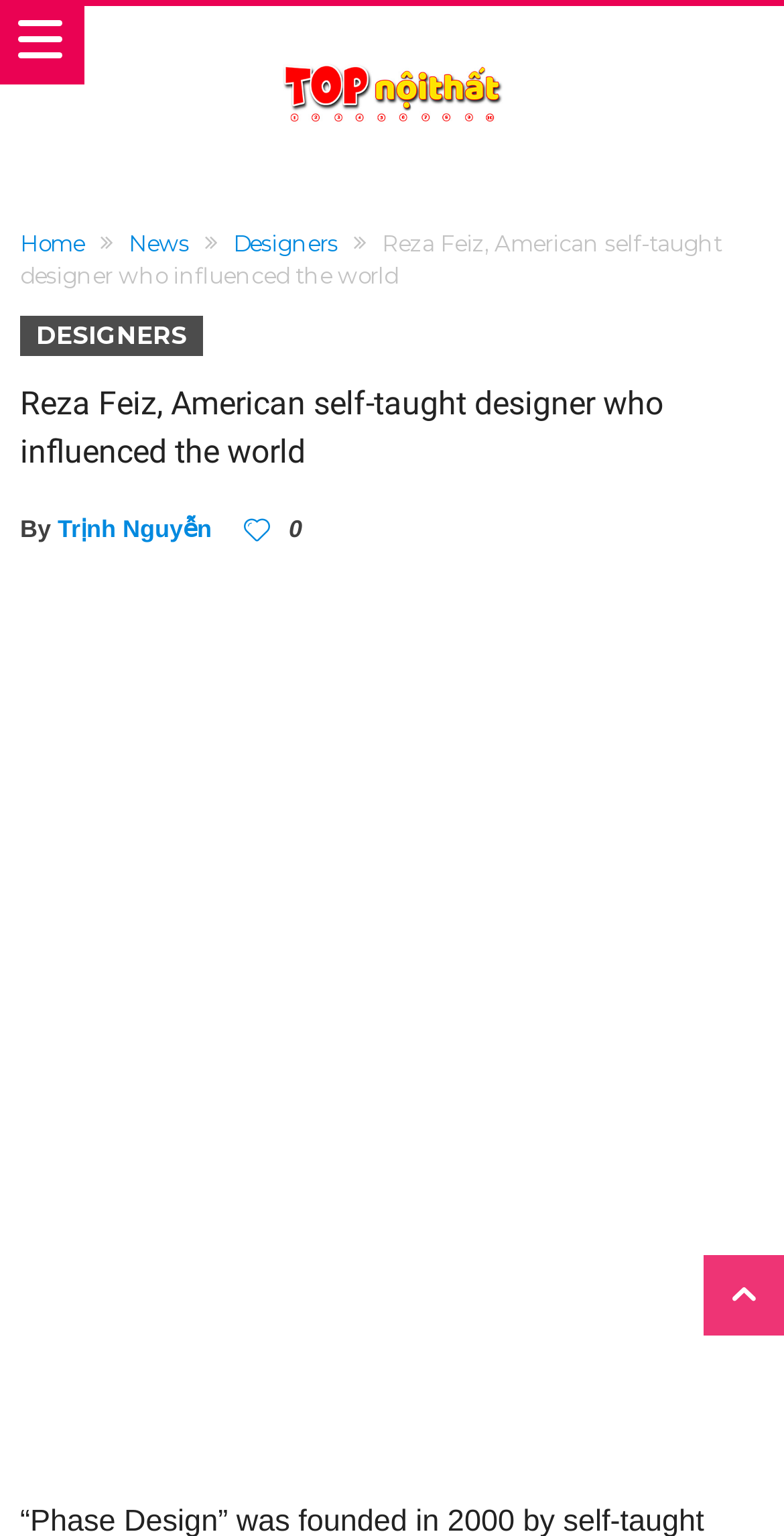Can you find the bounding box coordinates for the element that needs to be clicked to execute this instruction: "Scroll to the top"? The coordinates should be given as four float numbers between 0 and 1, i.e., [left, top, right, bottom].

[0.897, 0.817, 1.0, 0.869]